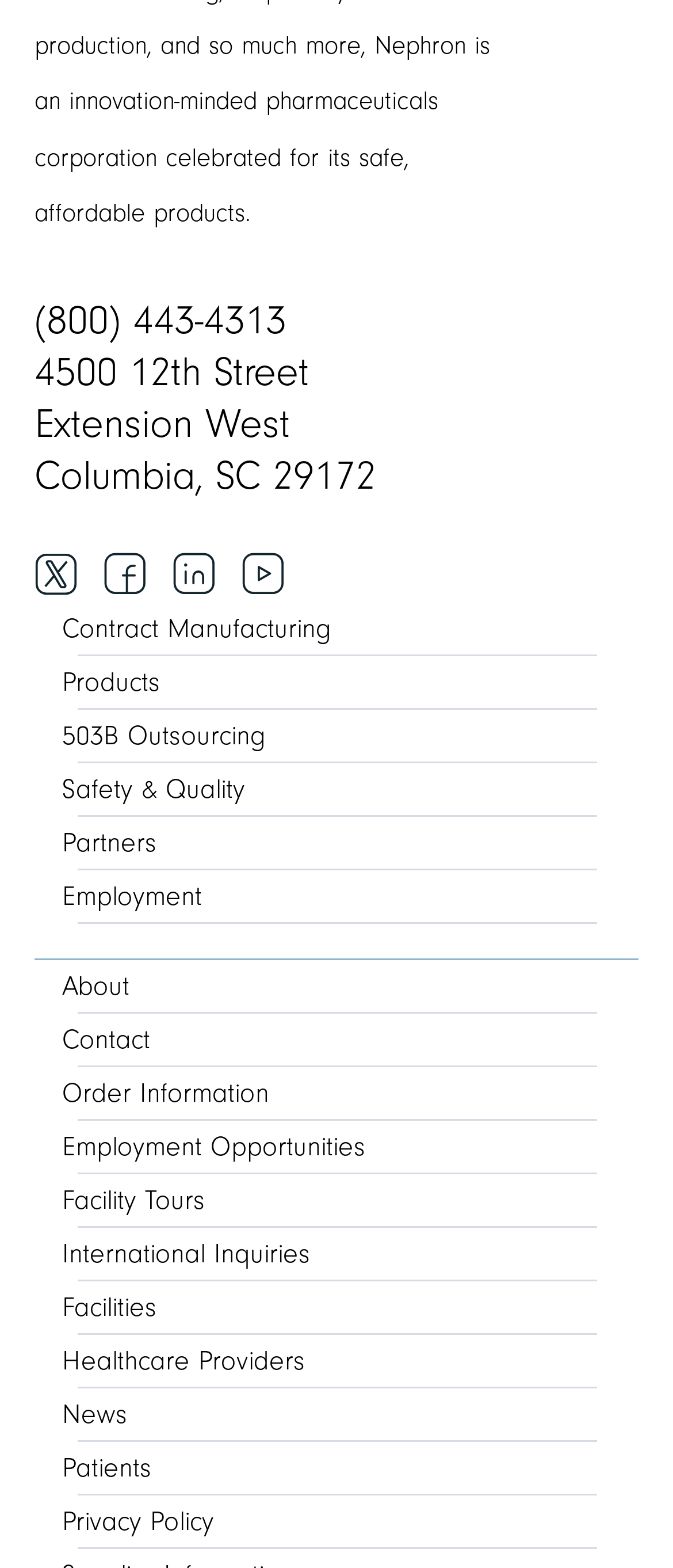Identify the bounding box coordinates of the area you need to click to perform the following instruction: "Explore Employment Opportunities".

[0.051, 0.714, 0.585, 0.748]